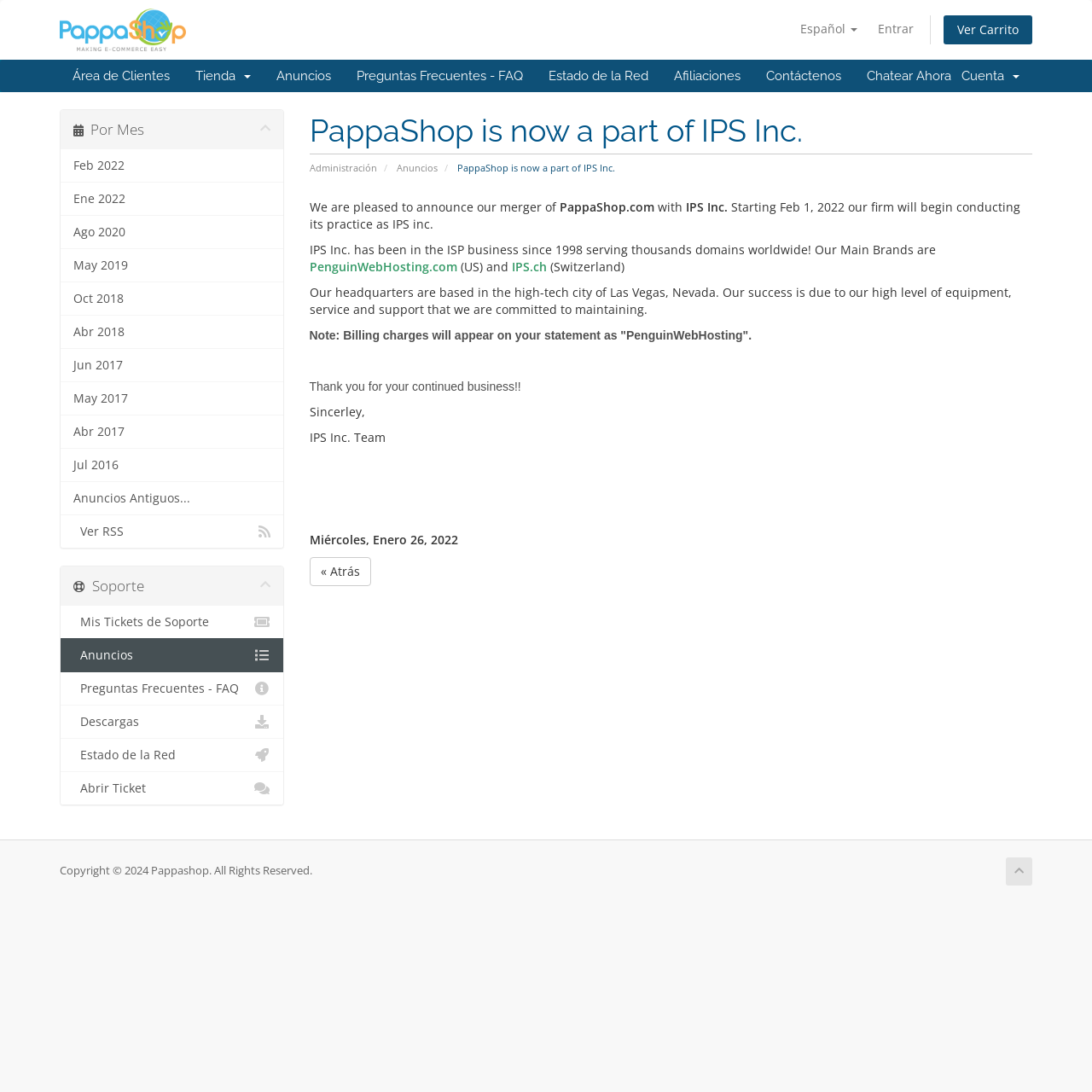Select the bounding box coordinates of the element I need to click to carry out the following instruction: "Switch to Spanish".

[0.725, 0.014, 0.793, 0.039]